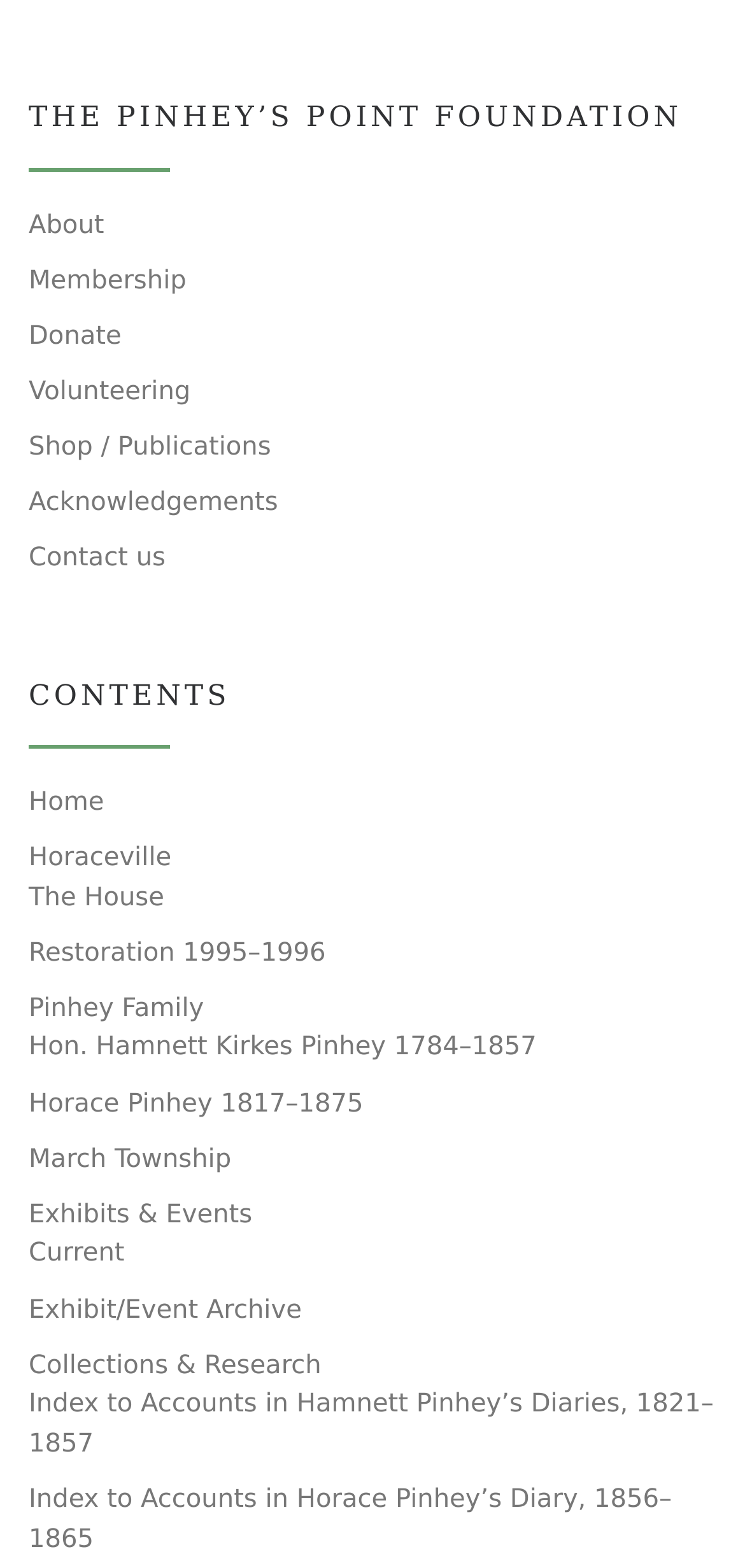What is the last link on the webpage?
From the image, respond with a single word or phrase.

Index to Accounts in Horace Pinhey’s Diary, 1856–1865